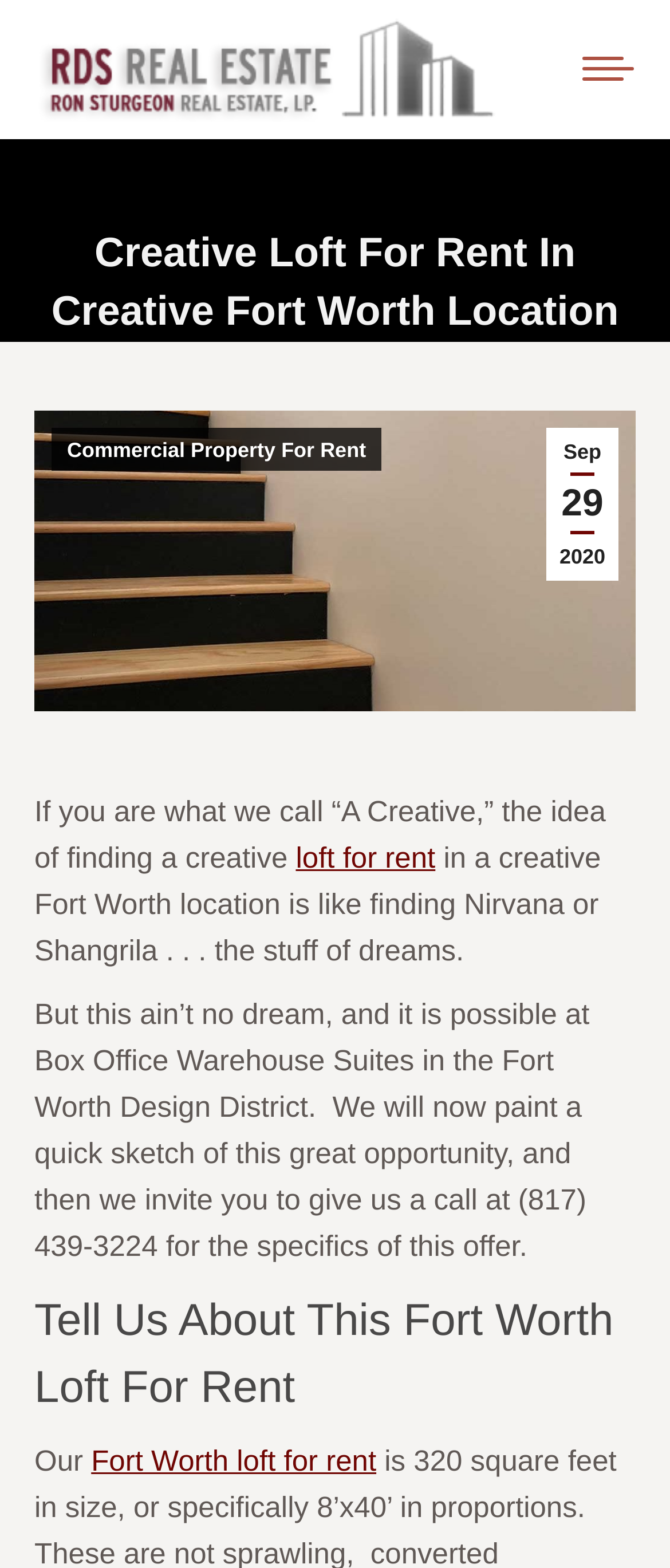Answer the following query concisely with a single word or phrase:
What is the type of property for rent?

Loft